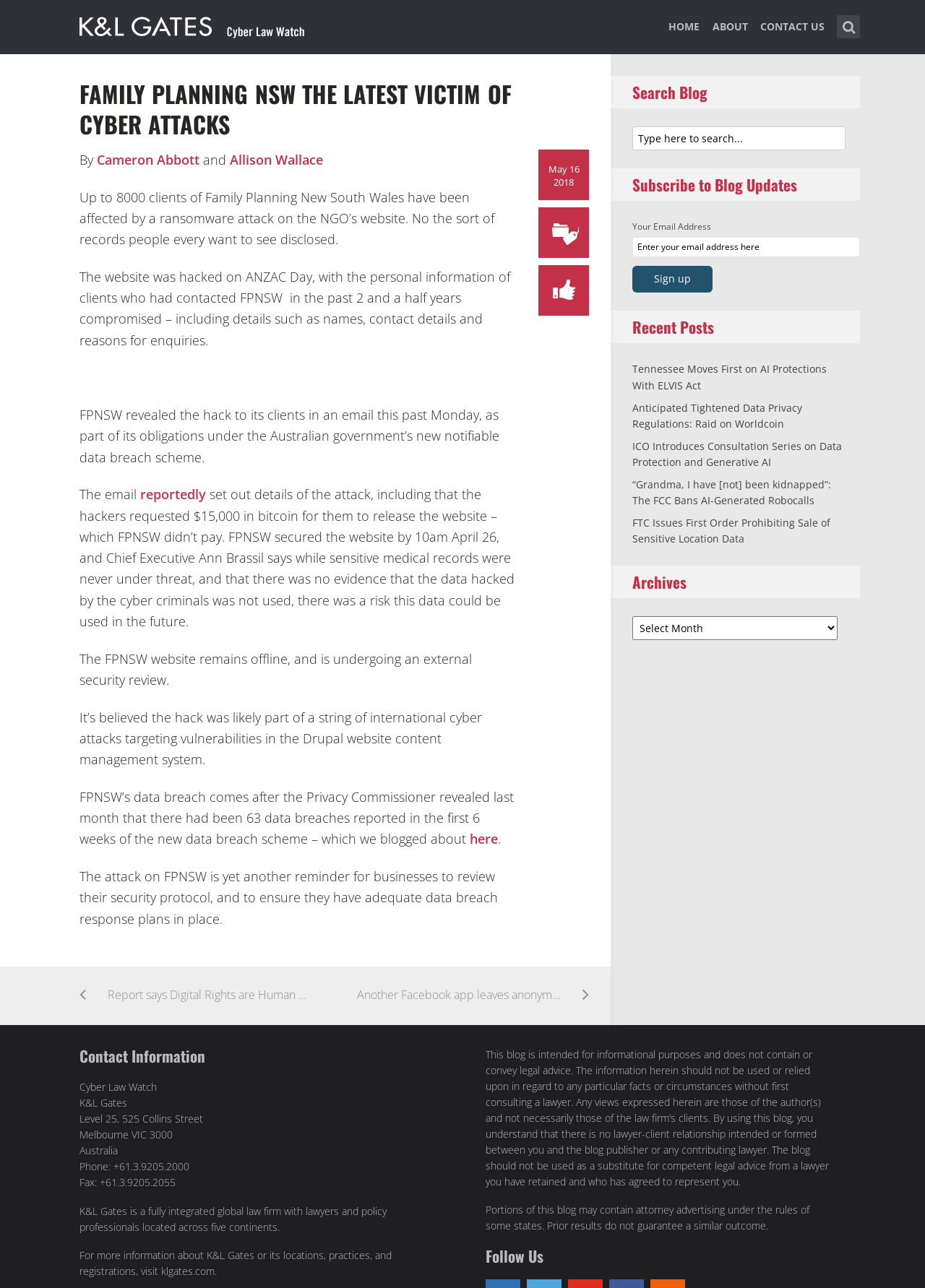Using the description: "title="Cyber Law Watch"", identify the bounding box of the corresponding UI element in the screenshot.

[0.086, 0.009, 0.355, 0.029]